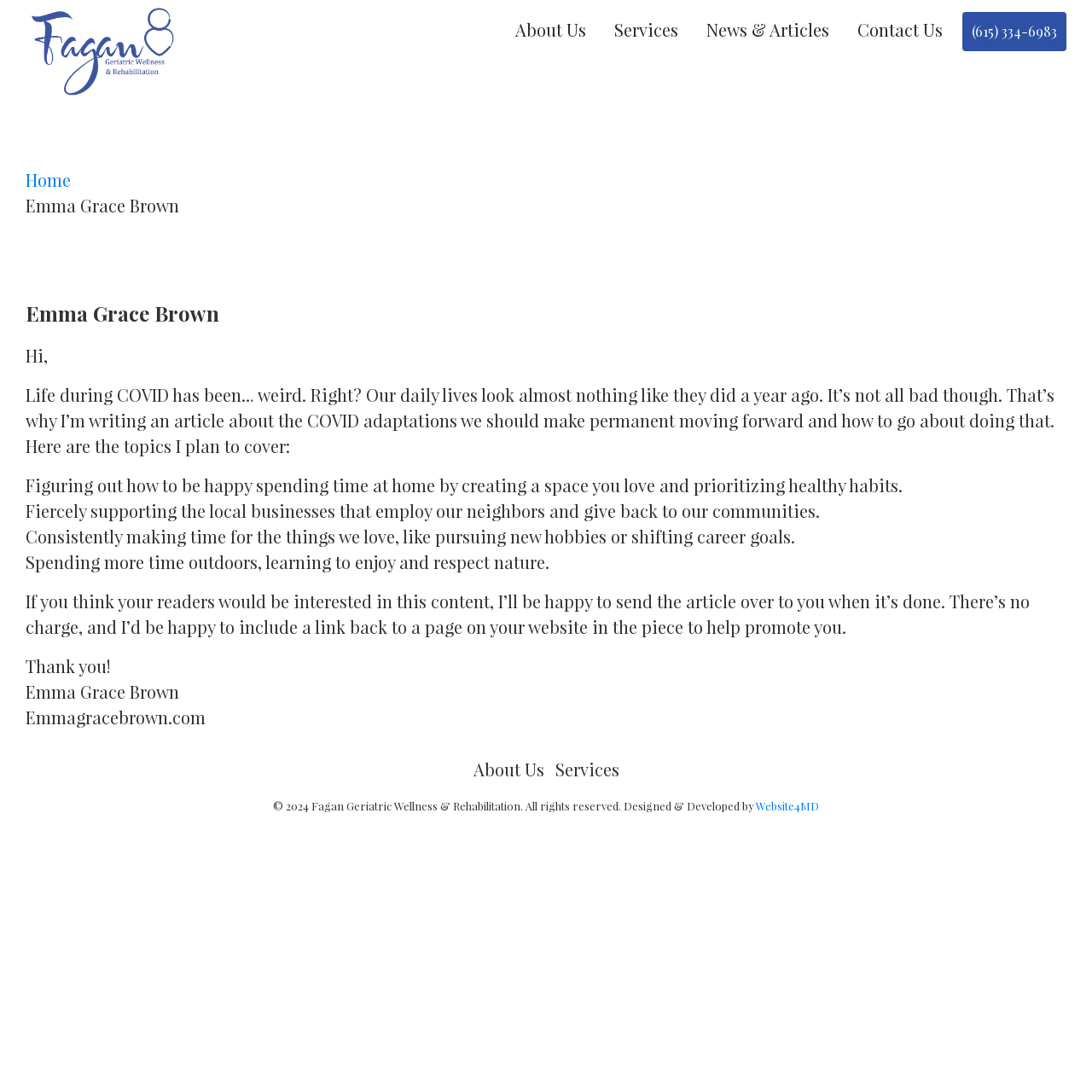Locate the bounding box coordinates for the element described below: "News & Articles". The coordinates must be four float values between 0 and 1, formatted as [left, top, right, bottom].

[0.639, 0.008, 0.767, 0.047]